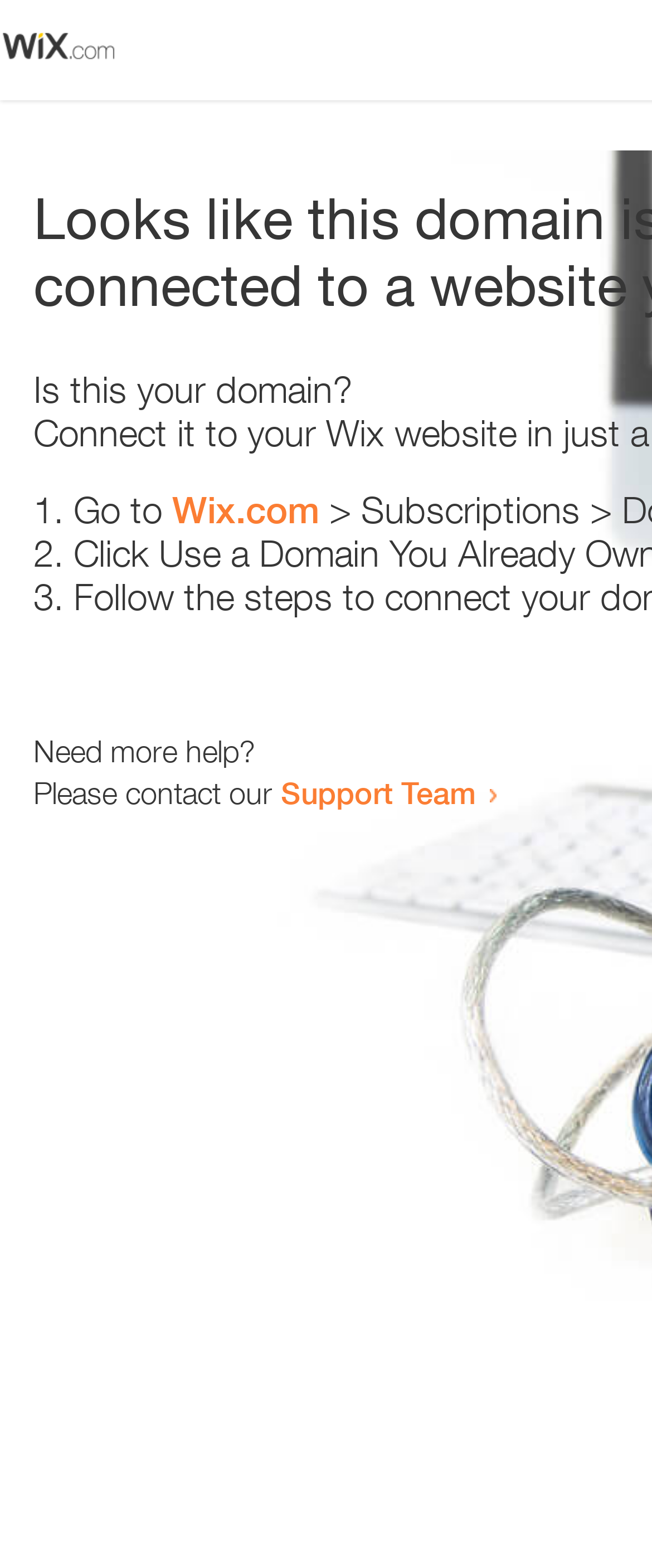How many text elements are present?
From the image, respond with a single word or phrase.

5